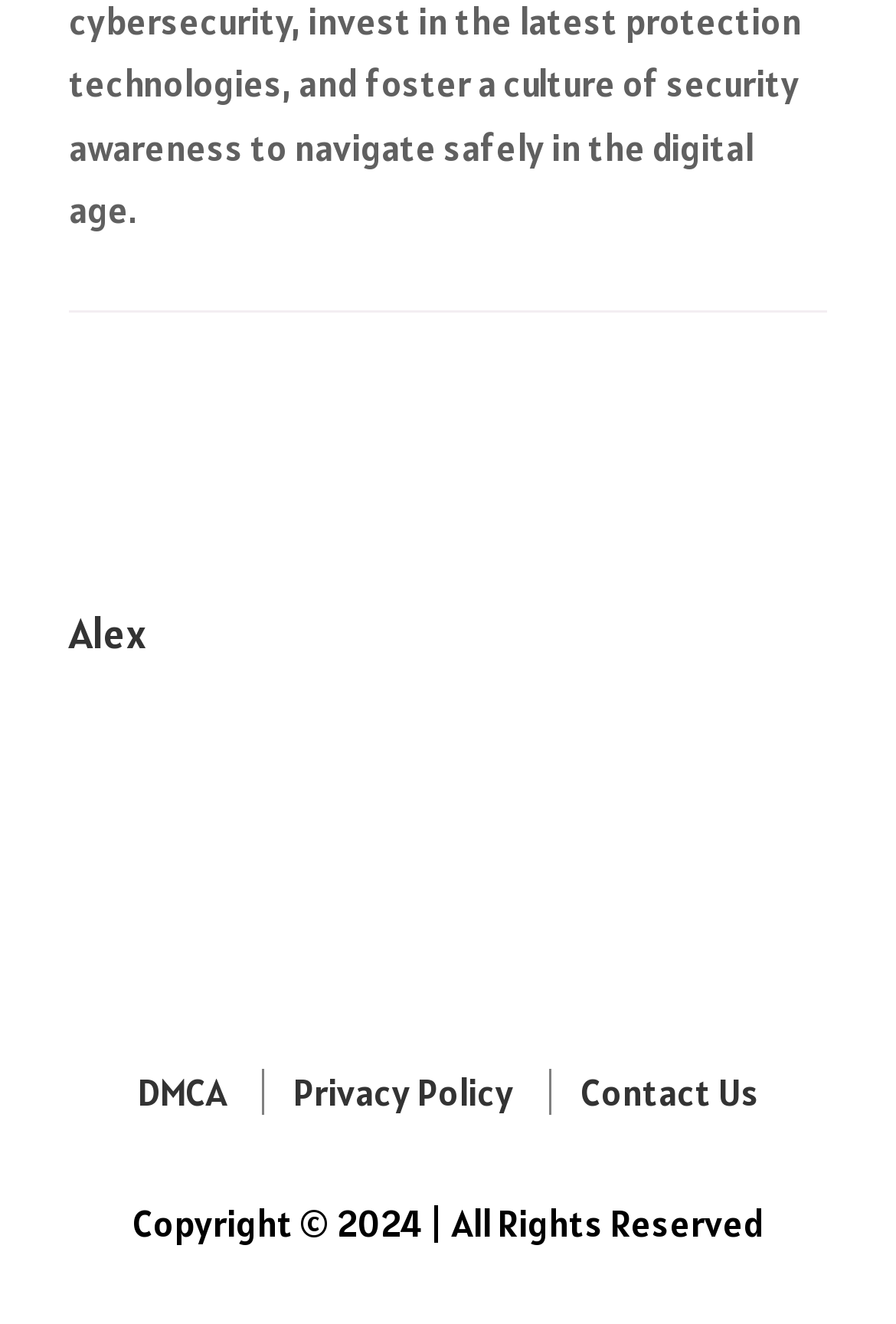Predict the bounding box of the UI element that fits this description: "Articles".

None